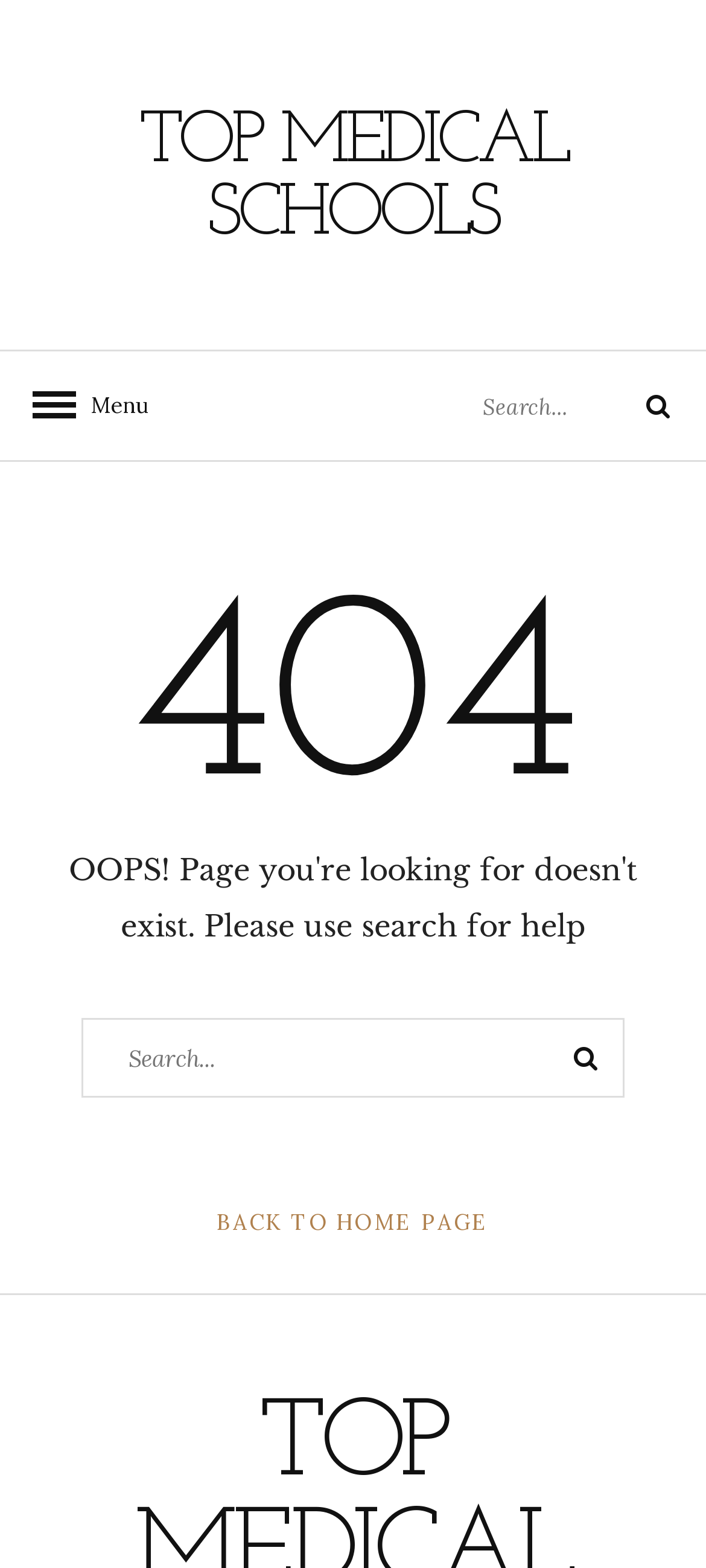Using details from the image, please answer the following question comprehensively:
How many search boxes are present on the page?

There are two search boxes present on the page, one located at the top and another in the middle of the page. Both search boxes have a similar layout and functionality, with a text input field and a search button.